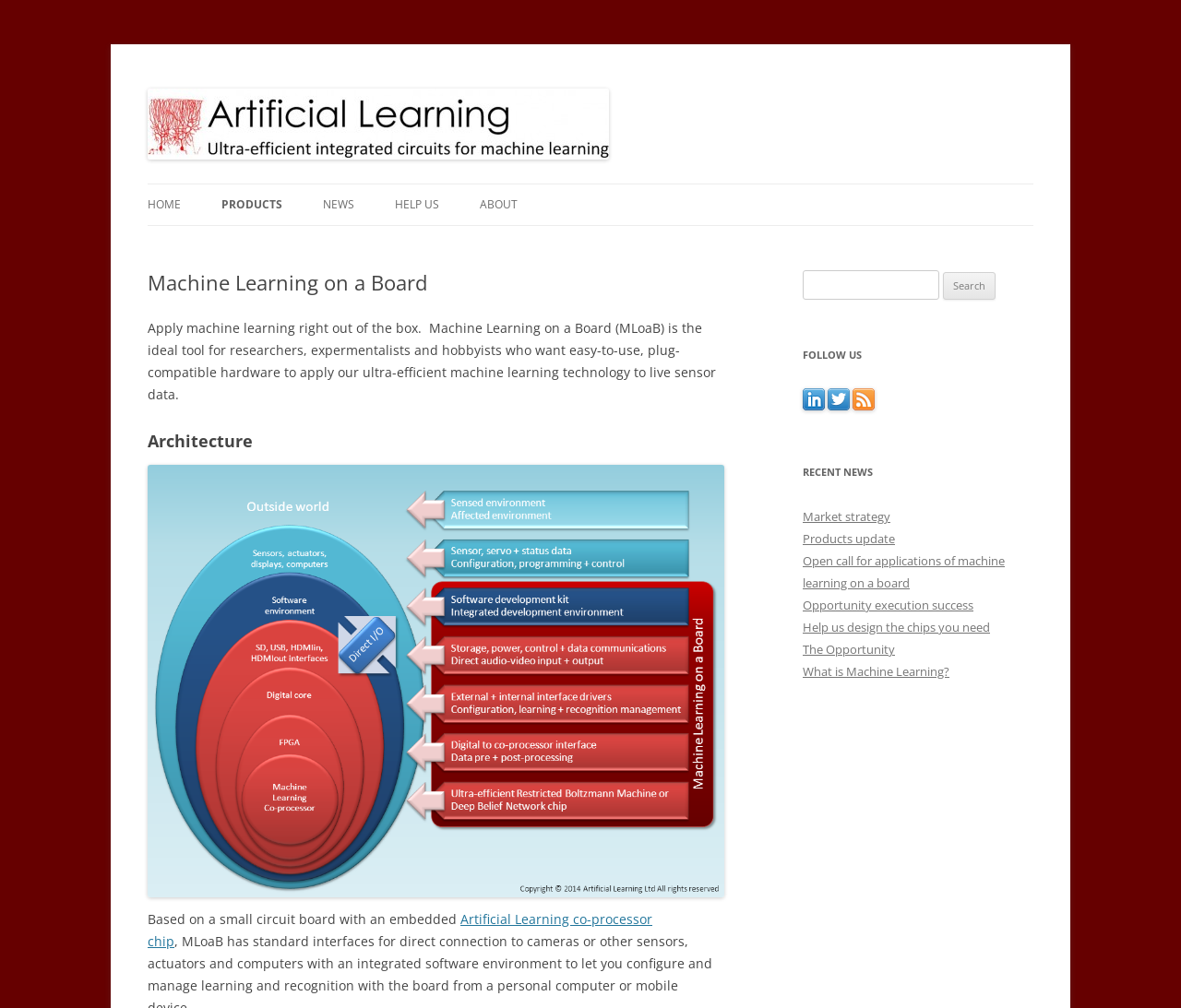What is the purpose of the search bar?
Using the picture, provide a one-word or short phrase answer.

To search for something